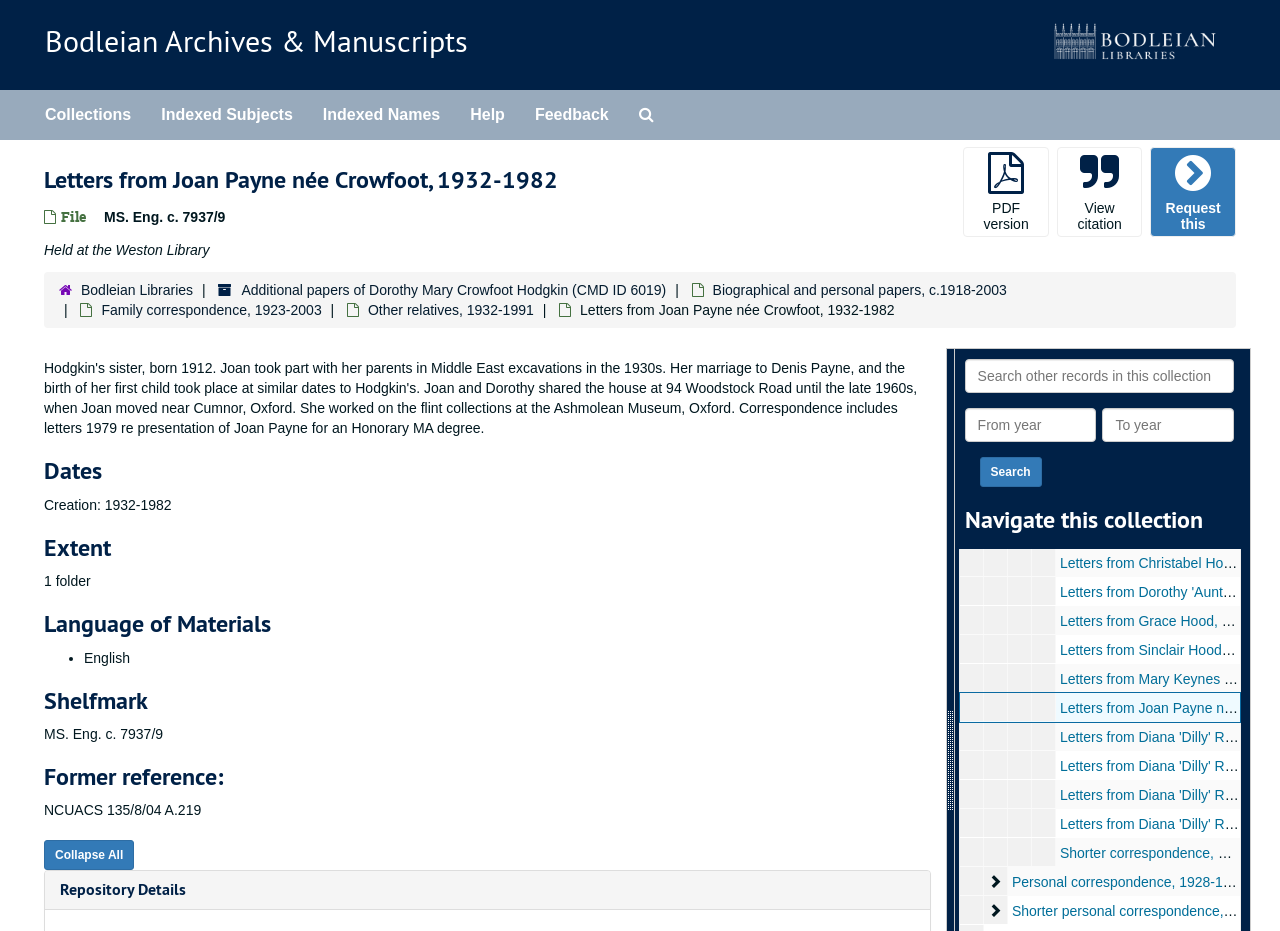Find the bounding box coordinates for the area that should be clicked to accomplish the instruction: "Search everything".

[0.487, 0.097, 0.522, 0.15]